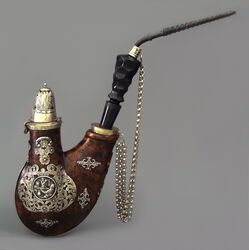Thoroughly describe the content and context of the image.

The image showcases a beautifully crafted Ulmer Kloben, a type of decorative pipe, characterized by its elegant design and intricate detailing. This piece features a rich, red-brown burr walnut wood body adorned with ornate silver fittings, showcasing its craftsmanship and the cultural significance of the time. The pipe's design includes an embellished bowl topped with a silver cap, and a distinctive black stem, enhancing its aesthetic appeal. A fine silver chain elegantly connects to the bowl, adding to its decorative function. This particular pipe is part of a group of six recent additions to the Amsterdam Pipe Museum’s collection, highlighting historical practices where such pipes were symbols of status and pride, traditionally displayed by their owners on special occasions. The piece not only serves as a functional item but also as a rich artifact reflecting a bygone era's craftsmanship and social customs. Visitors to the museum are encouraged to immerse themselves in the unexpected beauty of these exquisite items.